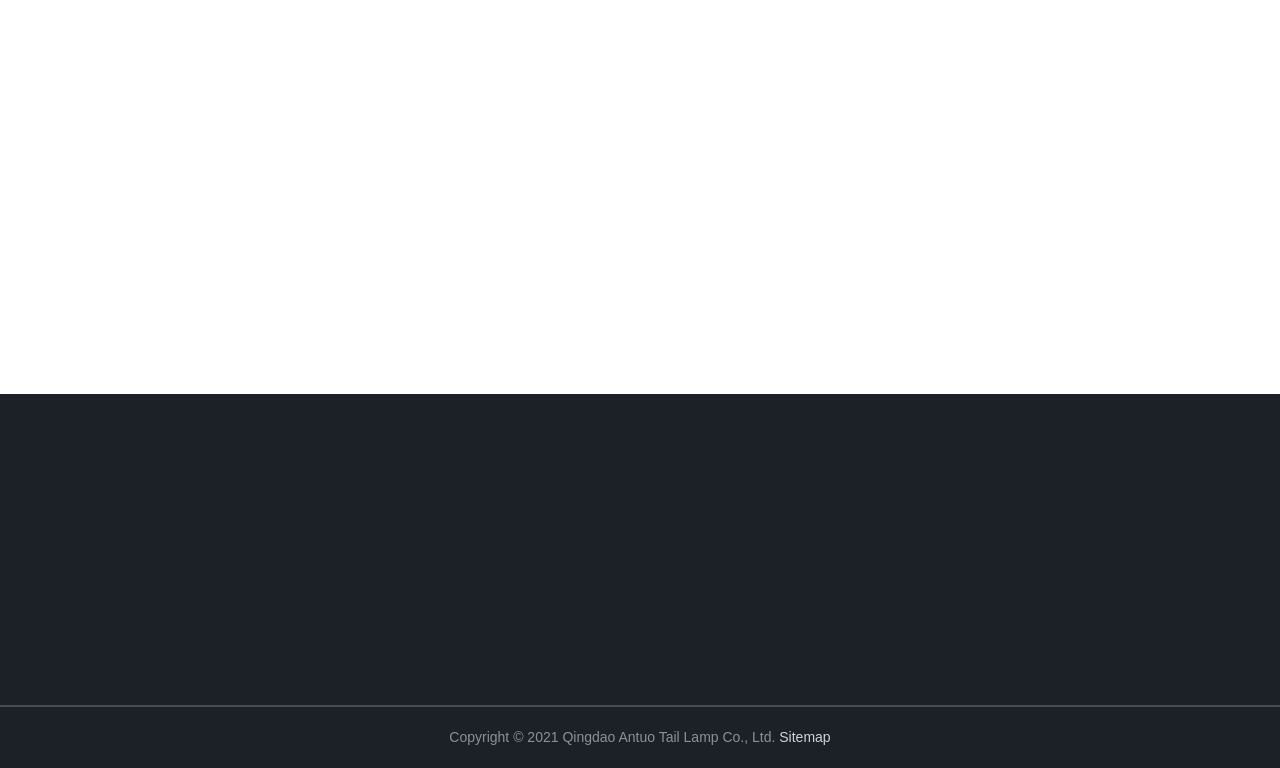Extract the bounding box for the UI element that matches this description: "Remote Rain Gauge".

[0.254, 0.81, 0.38, 0.85]